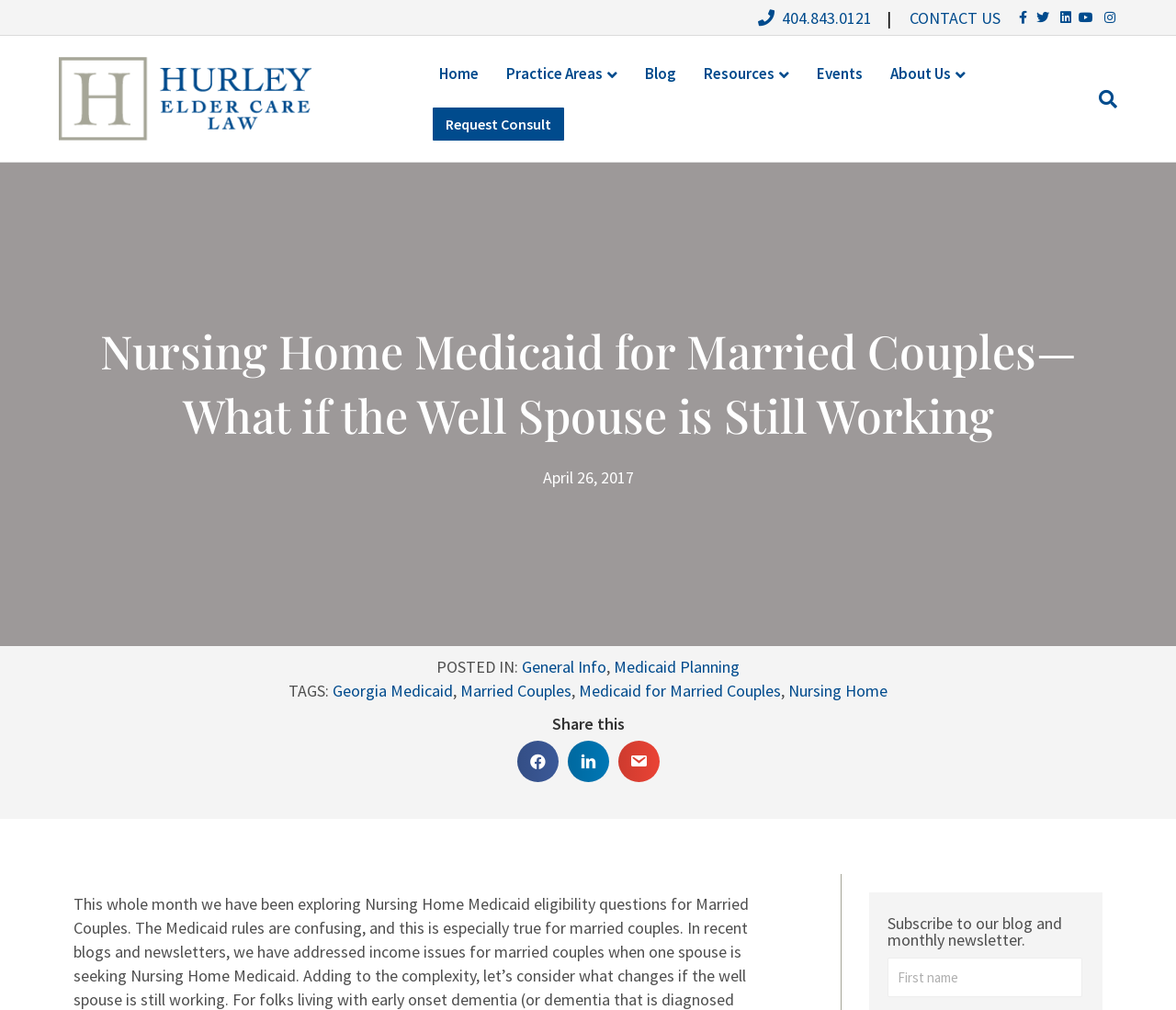What is the name of the law firm?
Please provide a single word or phrase based on the screenshot.

Hurley Elder Care Law